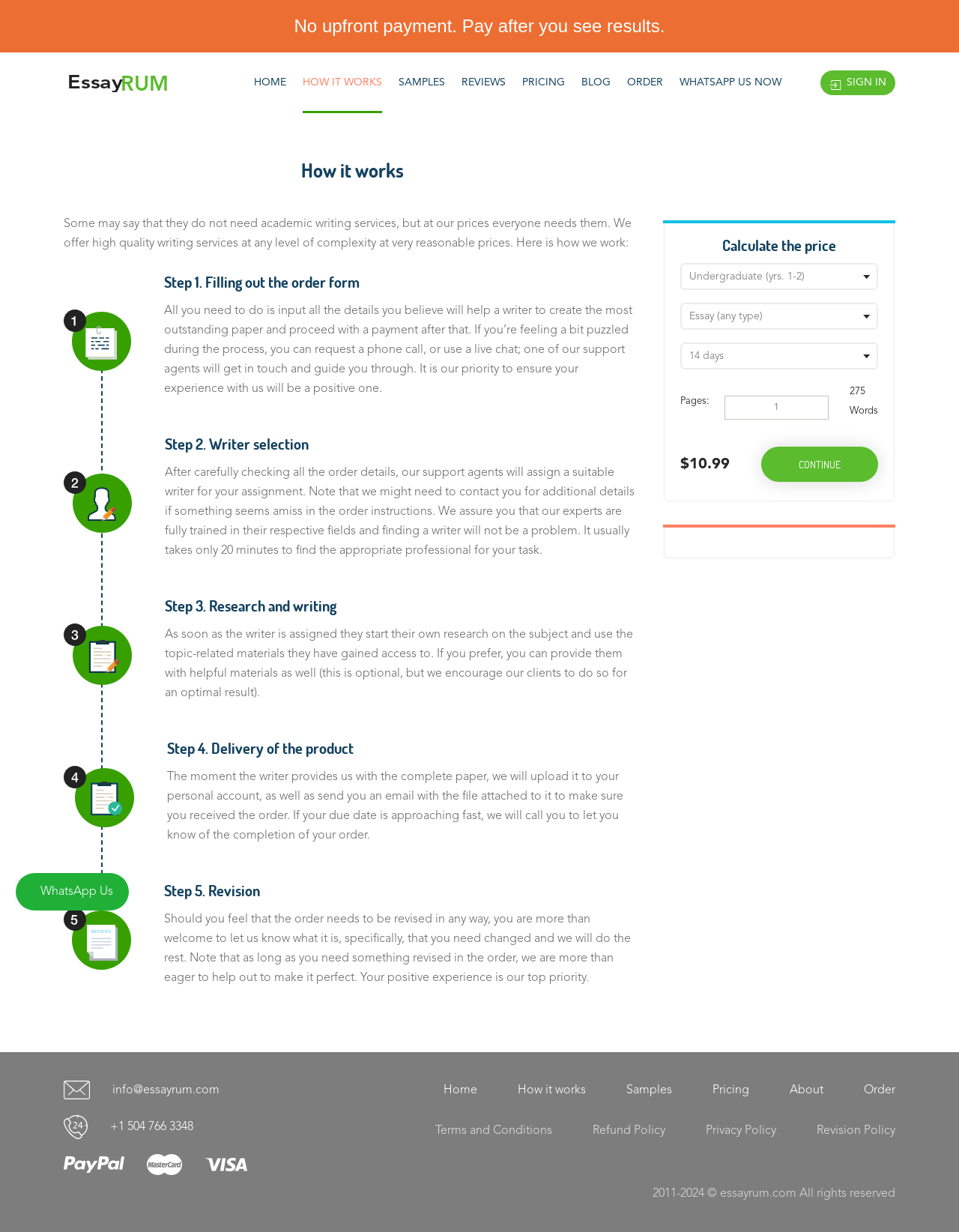What is the purpose of the 'Revision' step?
Please provide an in-depth and detailed response to the question.

The purpose of the 'Revision' step is to make changes to the order, as explained in the main content section of the webpage, where it says 'Should you feel that the order needs to be revised in any way, you are more than welcome to let us know what it is, specifically, that you need changed and we will do the rest.'